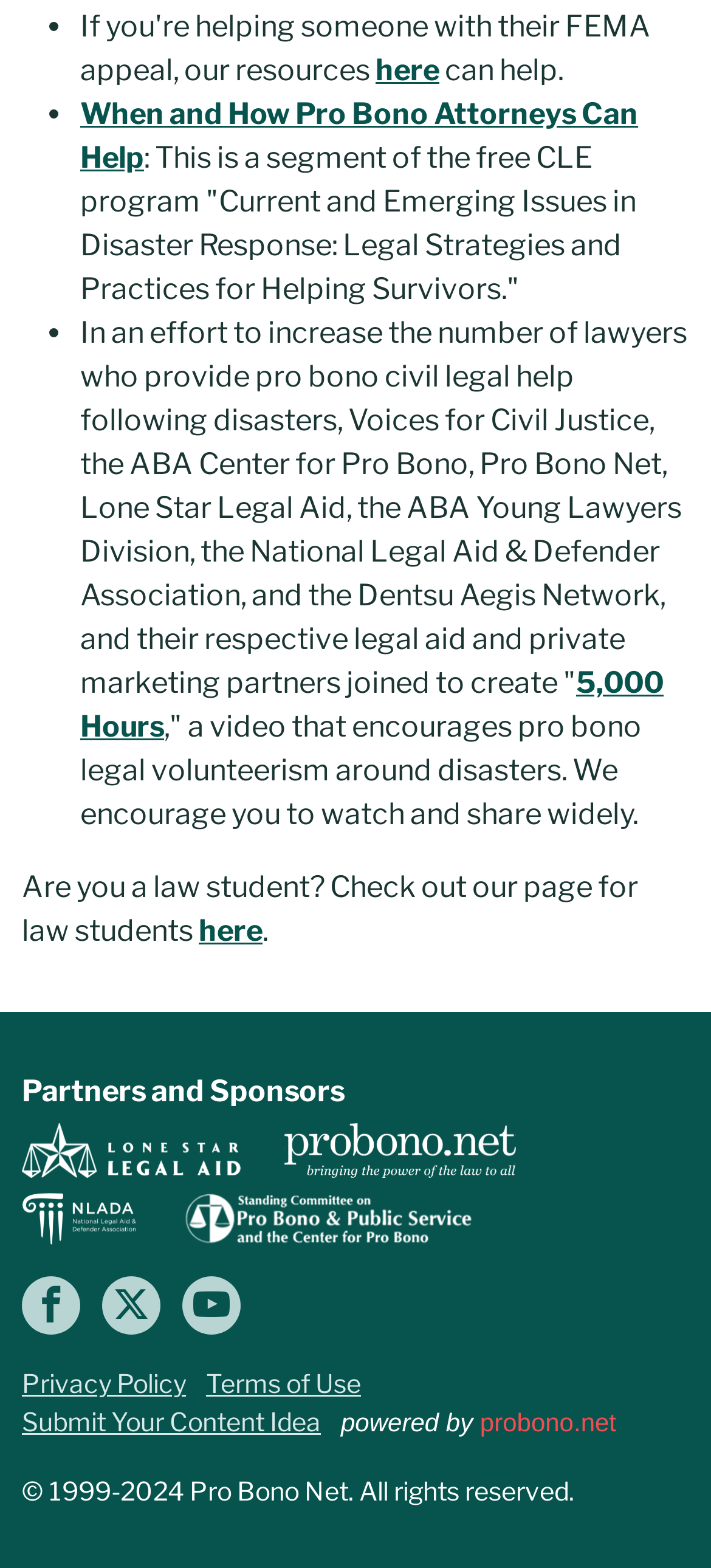Please answer the following query using a single word or phrase: 
What is the theme of the free CLE program mentioned on the webpage?

Disaster response